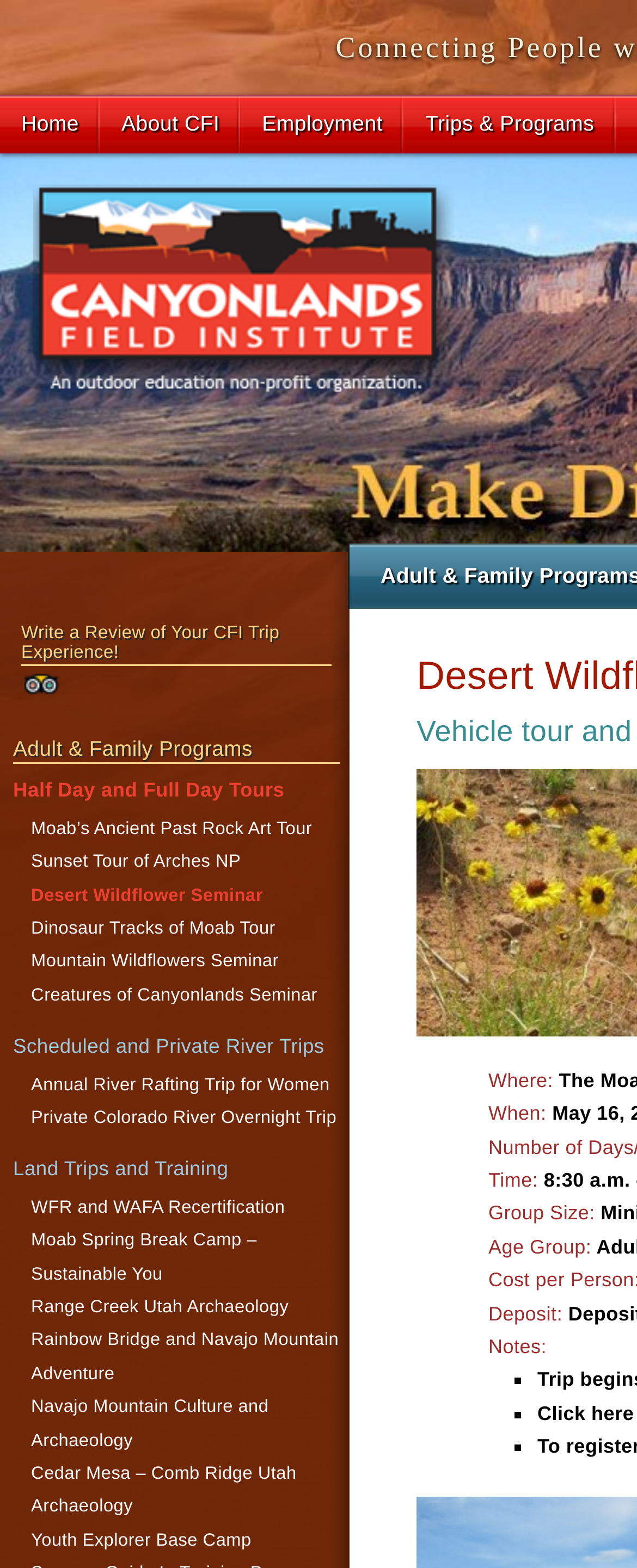Find the bounding box coordinates of the area to click in order to follow the instruction: "Click on 'Write a Review of Your CFI Trip Experience!'".

[0.033, 0.397, 0.521, 0.424]